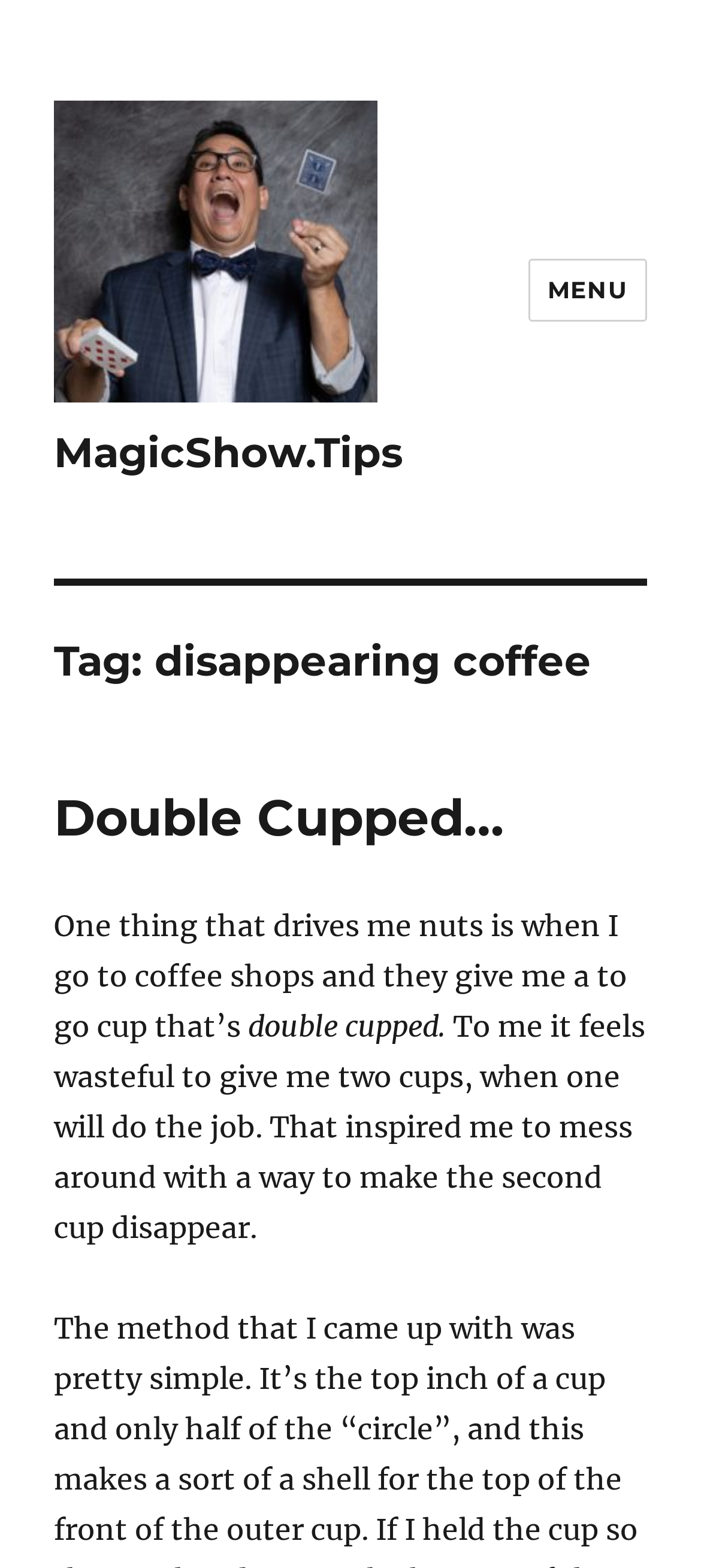Carefully observe the image and respond to the question with a detailed answer:
What inspired the author to create a magic trick?

The author was inspired to create a magic trick because they felt that giving two cups when one would do the job was wasteful, as stated in the static text 'To me it feels wasteful to give me two cups, when one will do the job. That inspired me to mess around with a way to make the second cup disappear.'